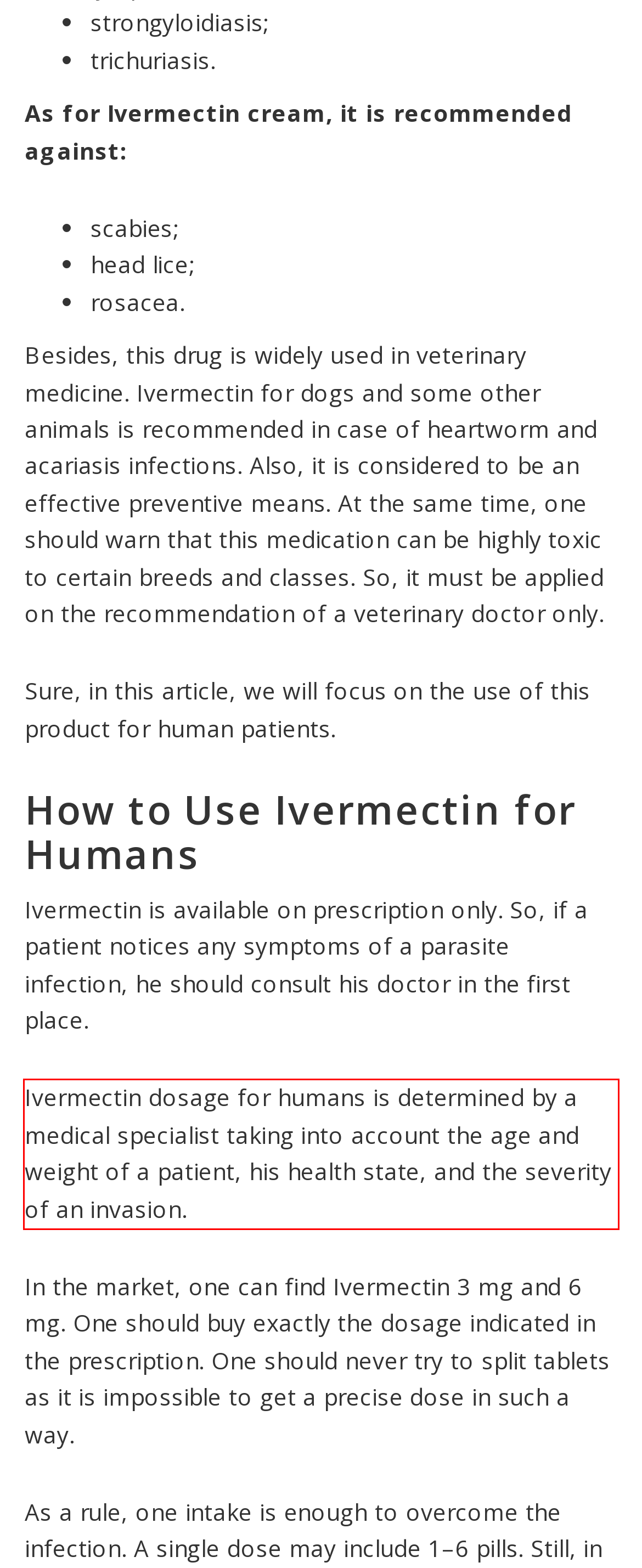Given a webpage screenshot, locate the red bounding box and extract the text content found inside it.

Ivermectin dosage for humans is determined by a medical specialist taking into account the age and weight of a patient, his health state, and the severity of an invasion.